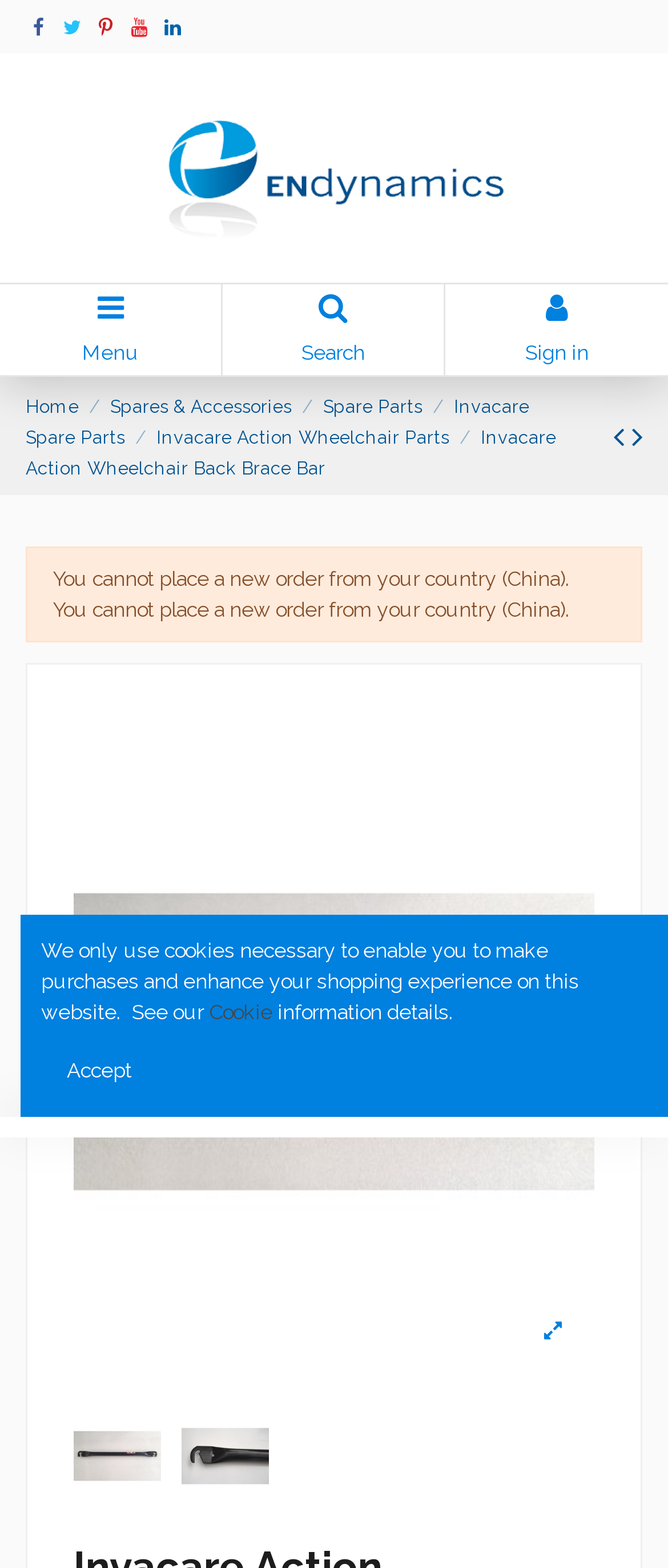What is the purpose of the cookies on this website?
Could you give a comprehensive explanation in response to this question?

The purpose of the cookies can be found in the StaticText element with the text 'We only use cookies necessary to enable you to make purchases and enhance your shopping experience on this website.' at coordinates [0.062, 0.599, 0.867, 0.654].